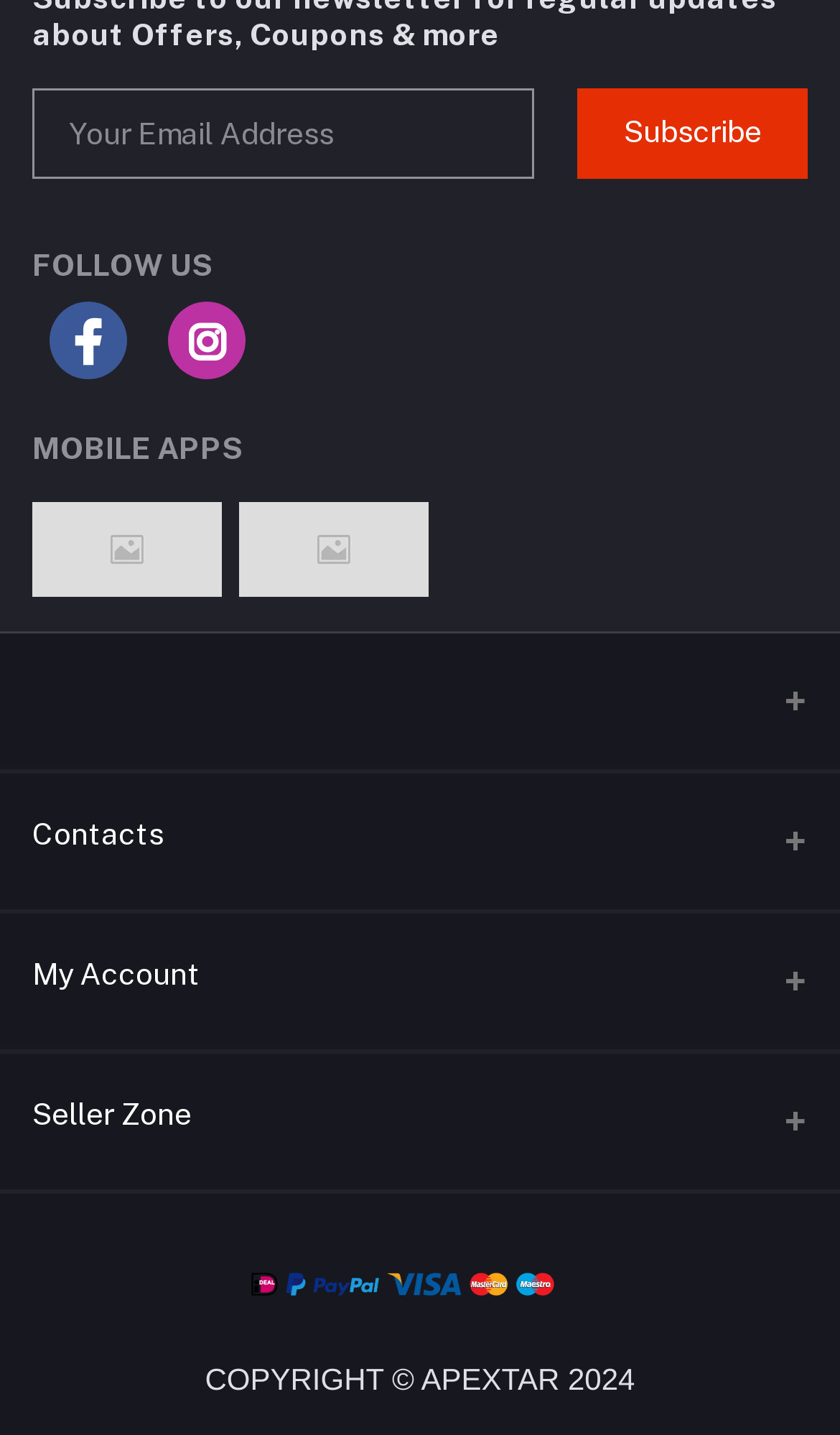Please determine the bounding box coordinates of the element to click in order to execute the following instruction: "Subscribe to the newsletter". The coordinates should be four float numbers between 0 and 1, specified as [left, top, right, bottom].

[0.688, 0.061, 0.961, 0.125]